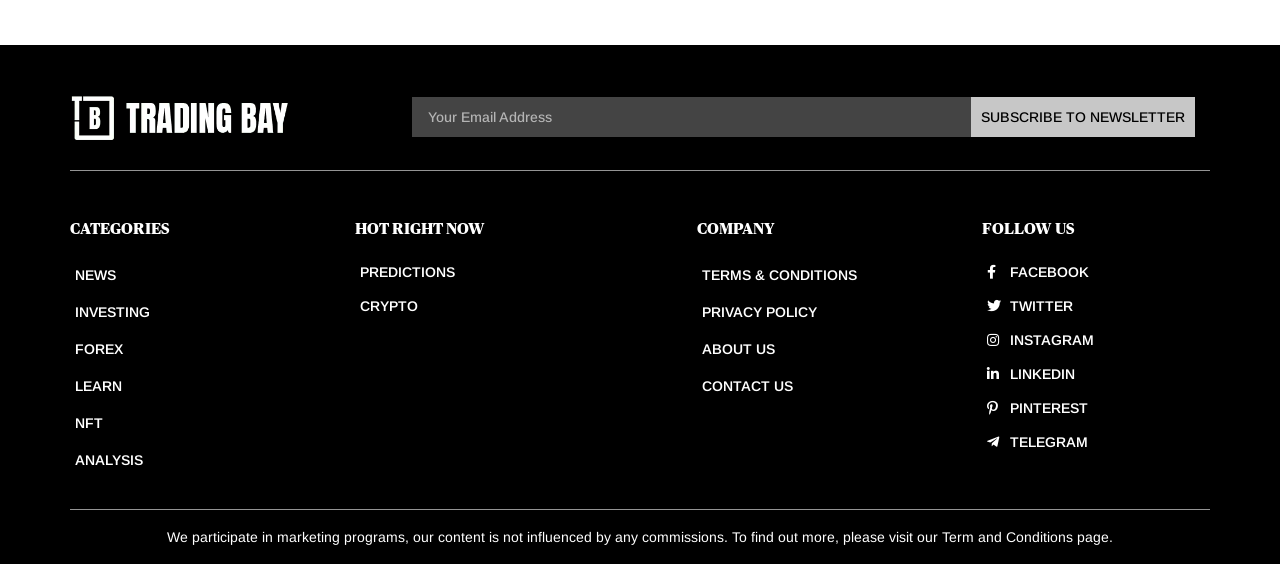Locate the bounding box coordinates of the element I should click to achieve the following instruction: "Follow on FACEBOOK".

[0.771, 0.464, 0.85, 0.501]